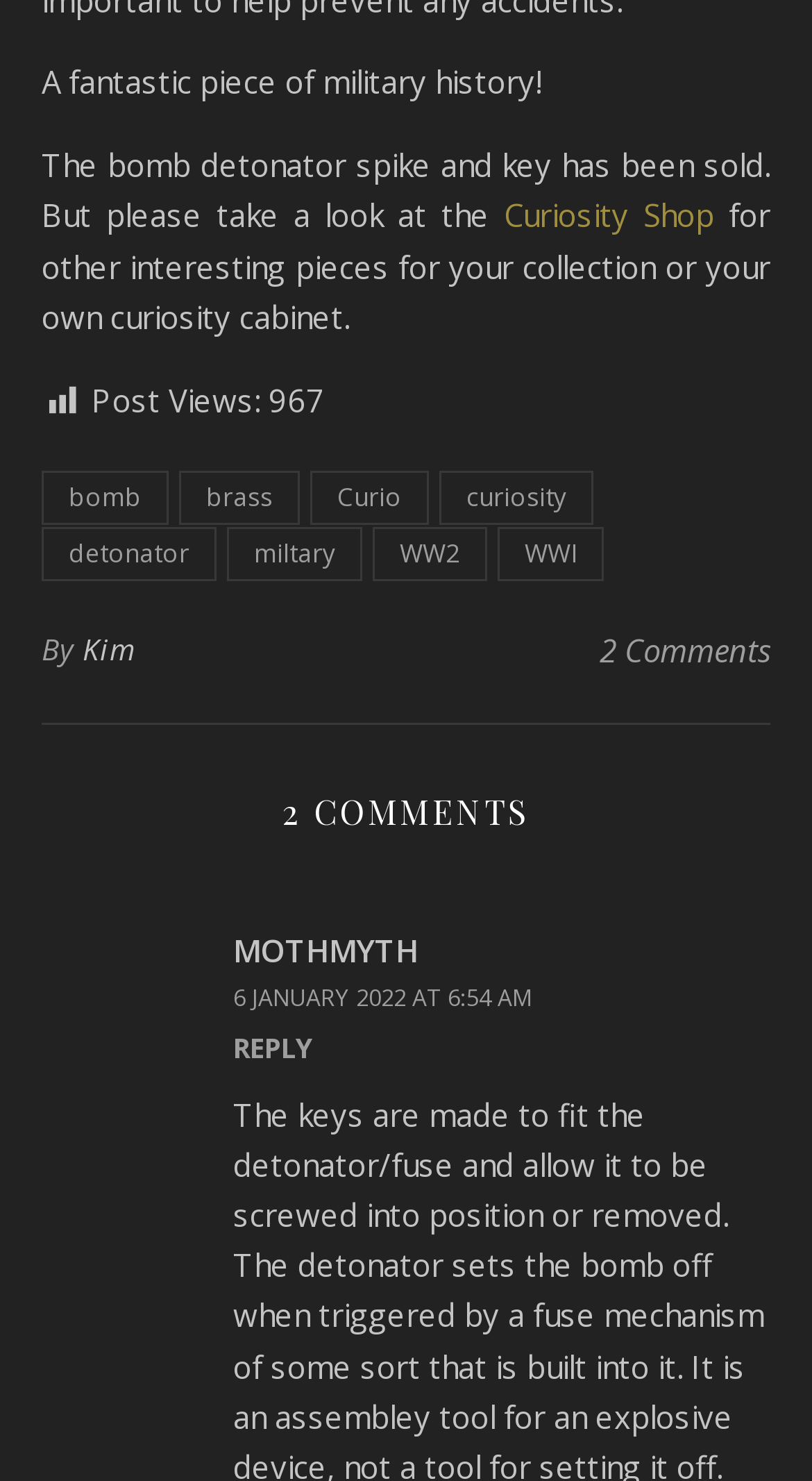Locate the bounding box coordinates of the region to be clicked to comply with the following instruction: "Explore WW2 related items". The coordinates must be four float numbers between 0 and 1, in the form [left, top, right, bottom].

[0.459, 0.355, 0.6, 0.392]